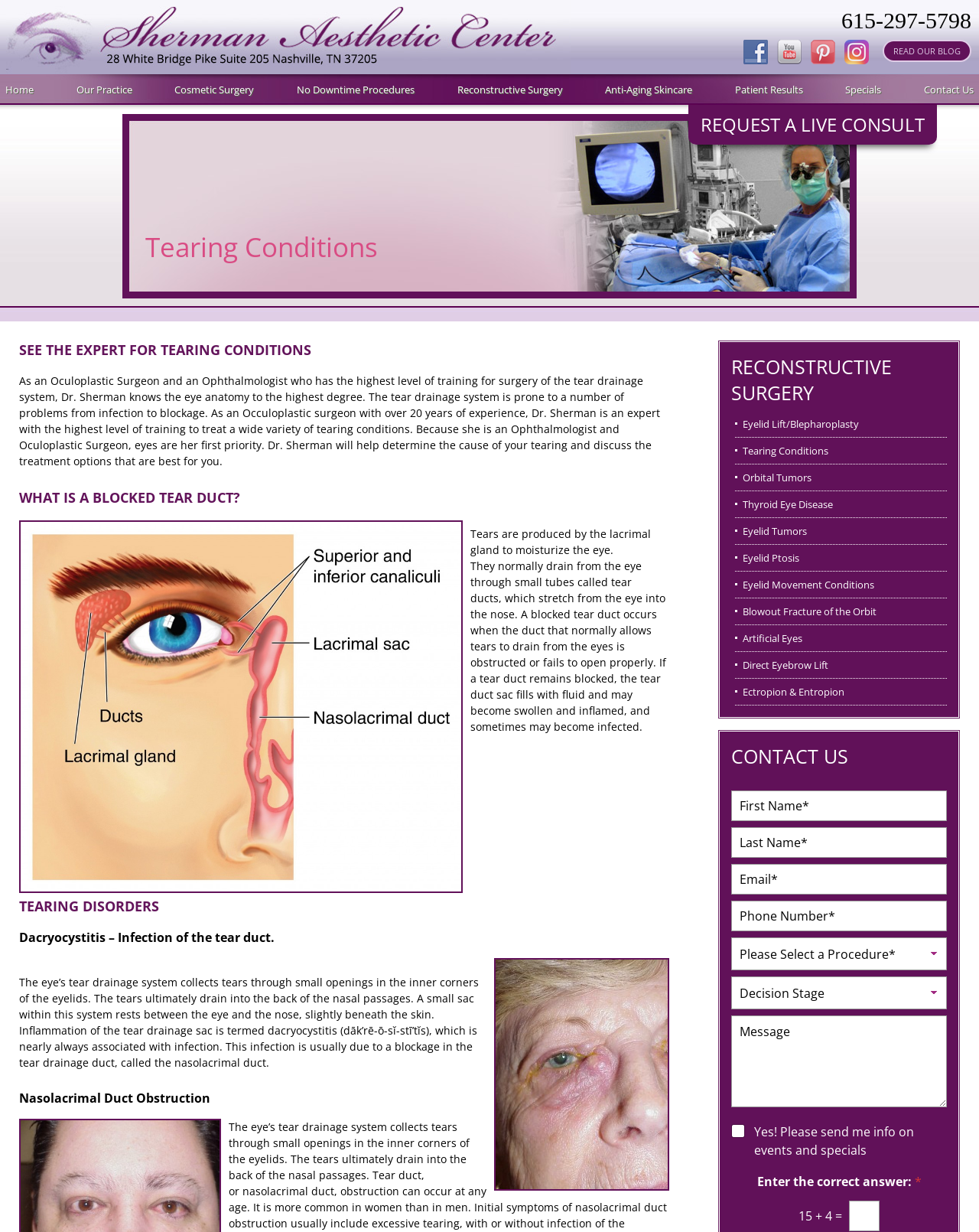Determine the bounding box coordinates of the section I need to click to execute the following instruction: "Select a procedure of interest from the dropdown menu". Provide the coordinates as four float numbers between 0 and 1, i.e., [left, top, right, bottom].

[0.747, 0.761, 0.967, 0.788]